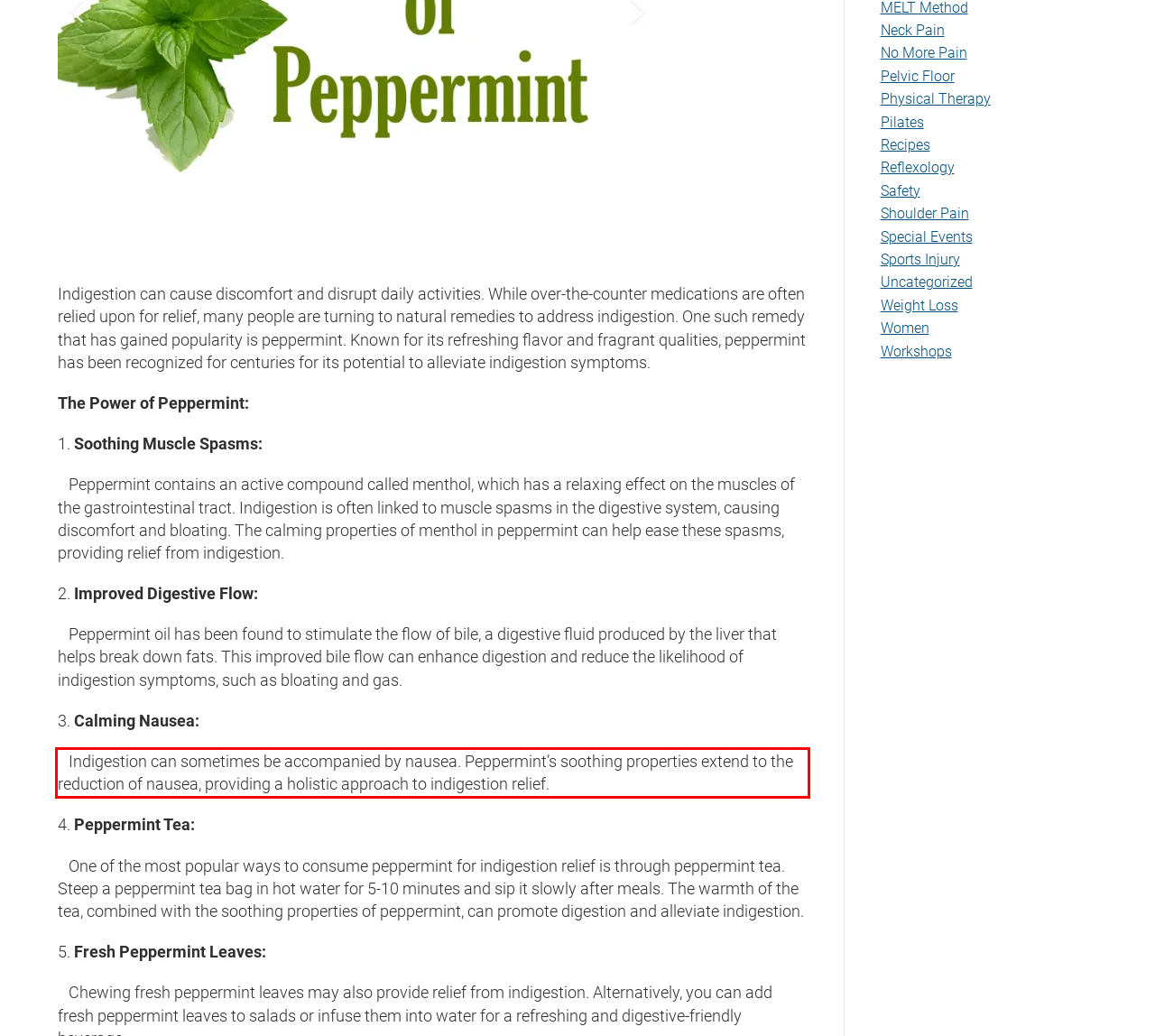Identify the text within the red bounding box on the webpage screenshot and generate the extracted text content.

Indigestion can sometimes be accompanied by nausea. Peppermint’s soothing properties extend to the reduction of nausea, providing a holistic approach to indigestion relief.